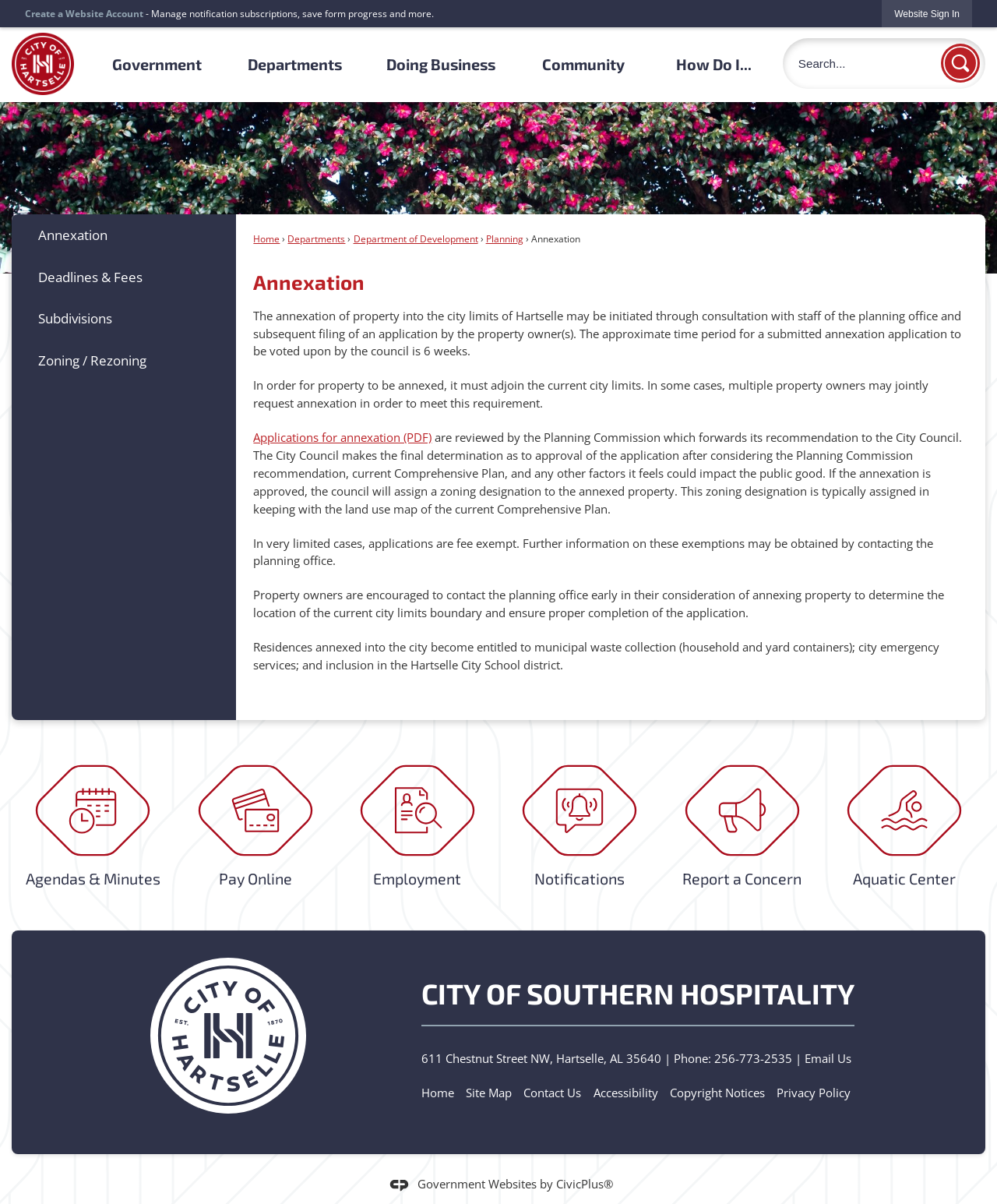Pinpoint the bounding box coordinates of the area that should be clicked to complete the following instruction: "Search for something". The coordinates must be given as four float numbers between 0 and 1, i.e., [left, top, right, bottom].

[0.785, 0.032, 0.988, 0.074]